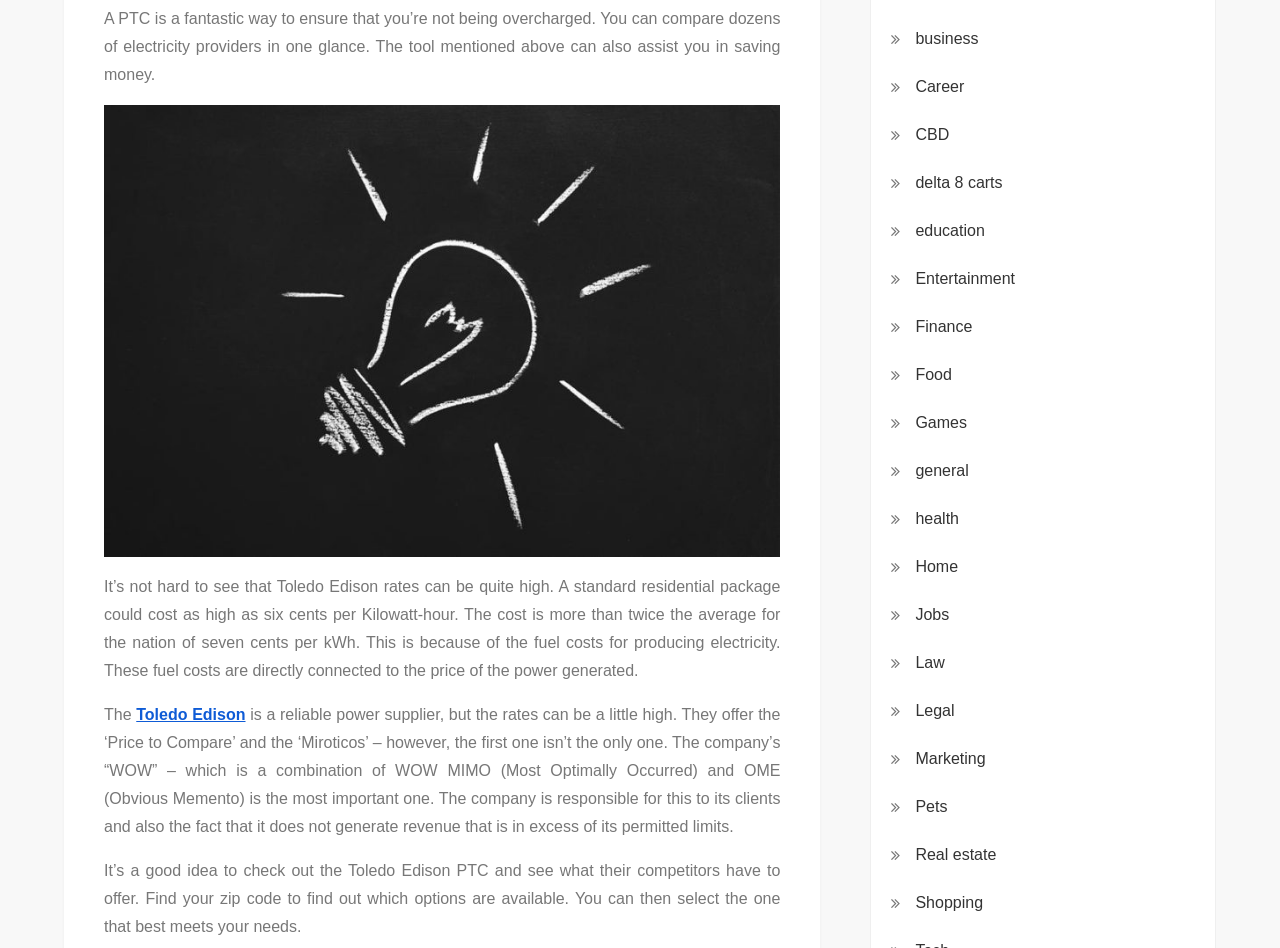Answer the following in one word or a short phrase: 
Why are Toledo Edison rates high?

Fuel costs for producing electricity